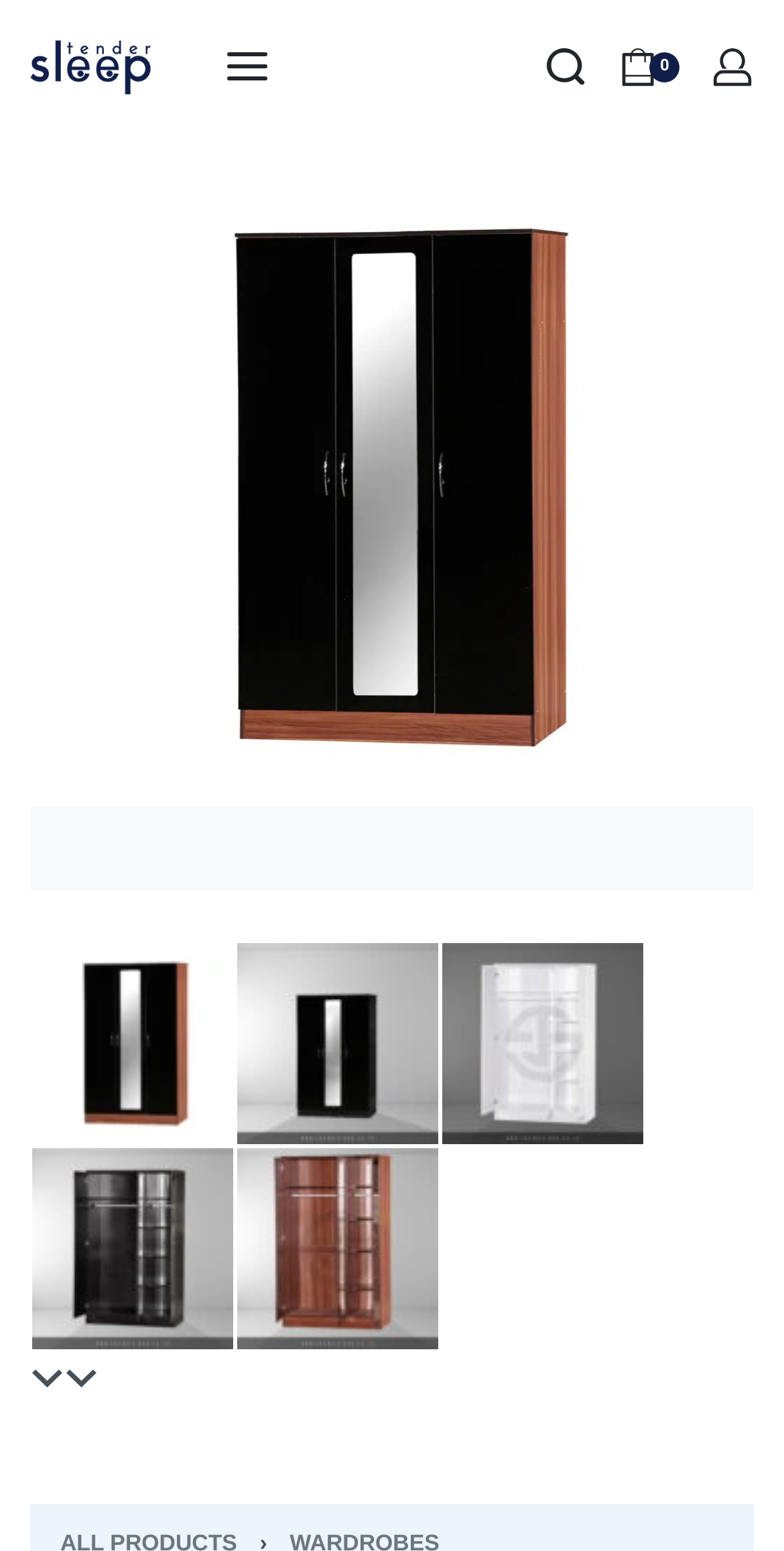Please specify the bounding box coordinates of the clickable region necessary for completing the following instruction: "View the cart". The coordinates must consist of four float numbers between 0 and 1, i.e., [left, top, right, bottom].

[0.786, 0.03, 0.87, 0.057]